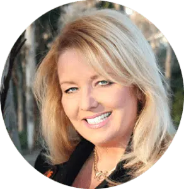Provide your answer to the question using just one word or phrase: What is the profession of the woman in the portrait?

Loan officer